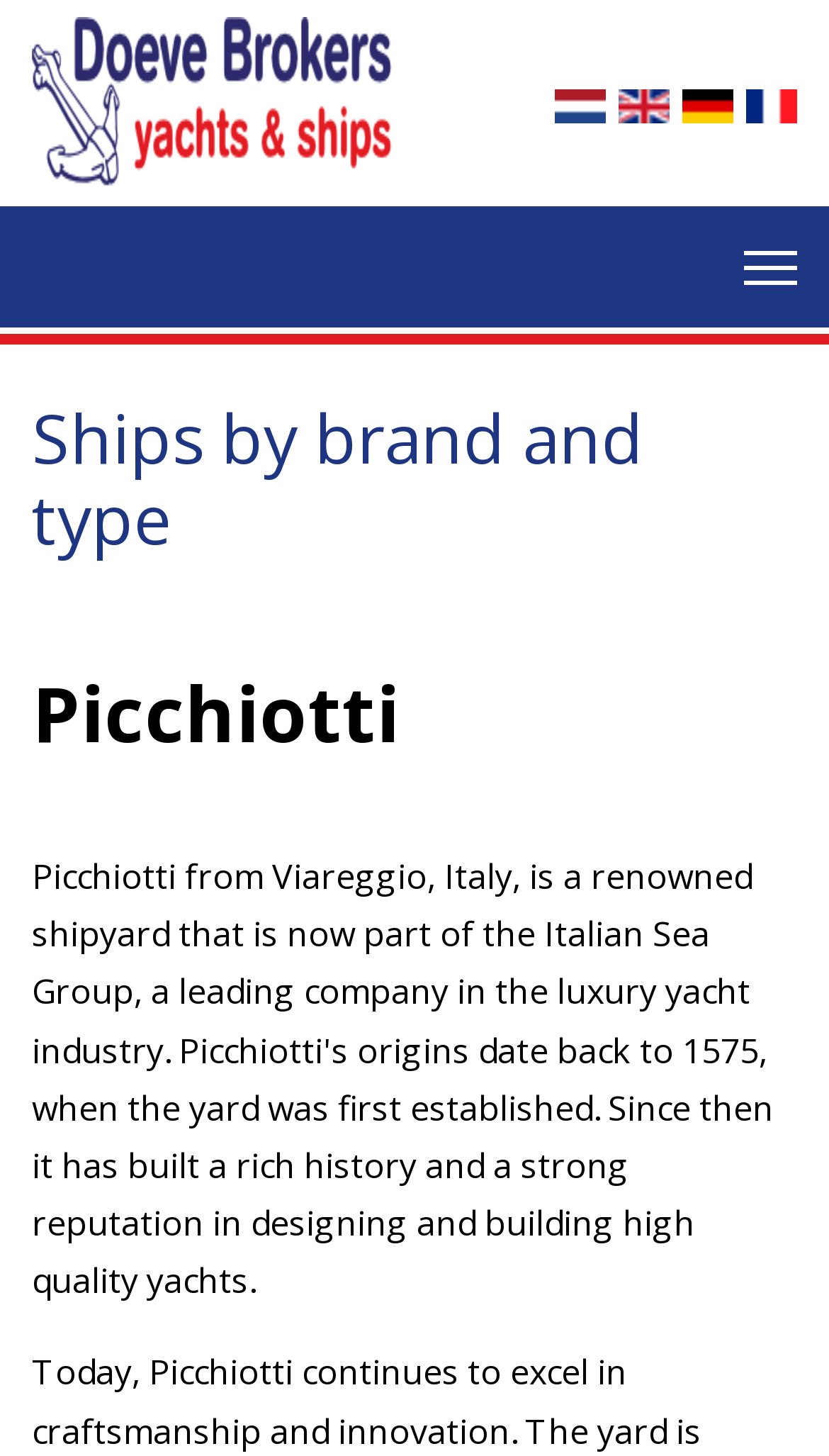Extract the primary heading text from the webpage.

Ships by brand and type